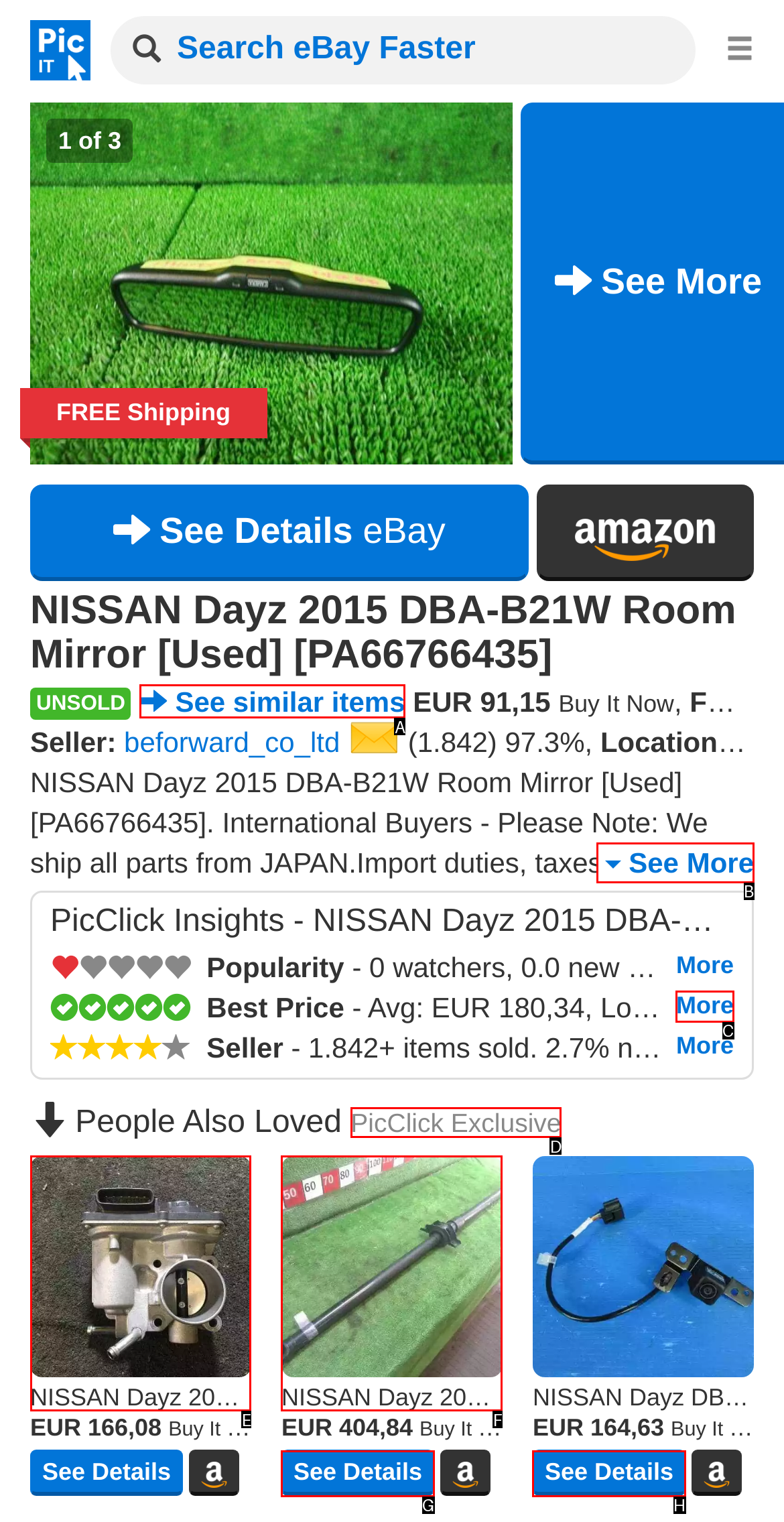Indicate the letter of the UI element that should be clicked to accomplish the task: See similar items. Answer with the letter only.

A